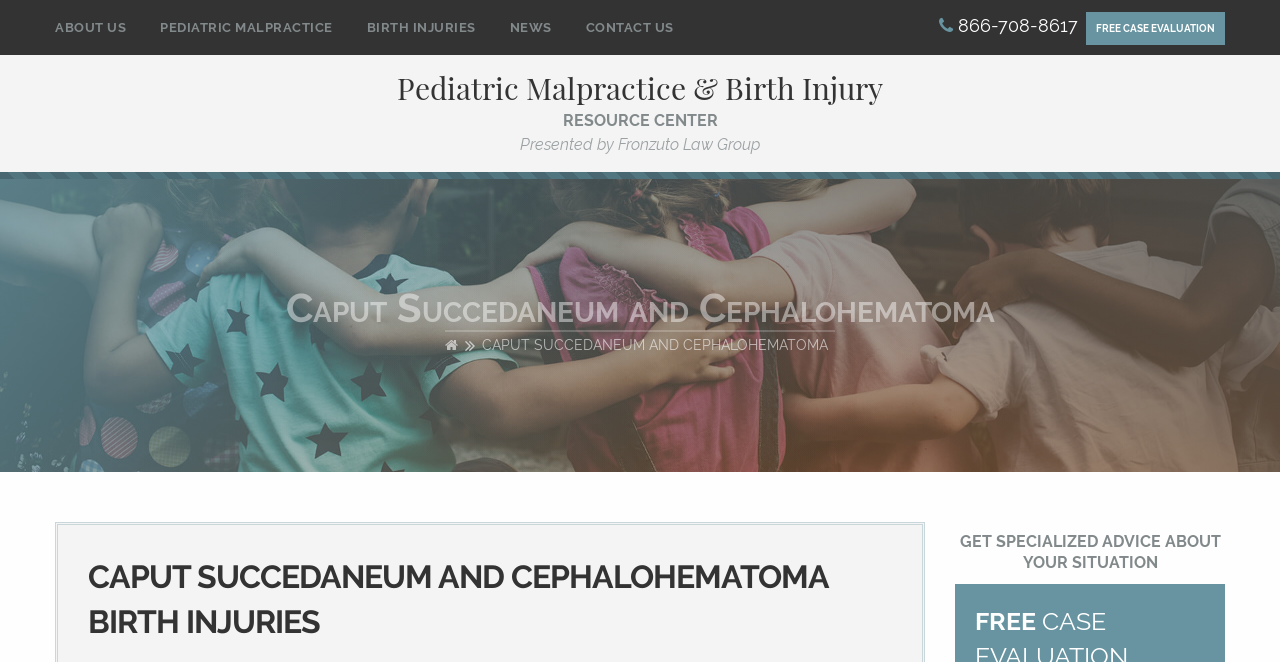Can you provide the bounding box coordinates for the element that should be clicked to implement the instruction: "Explore pediatric malpractice cases"?

[0.112, 0.0, 0.273, 0.083]